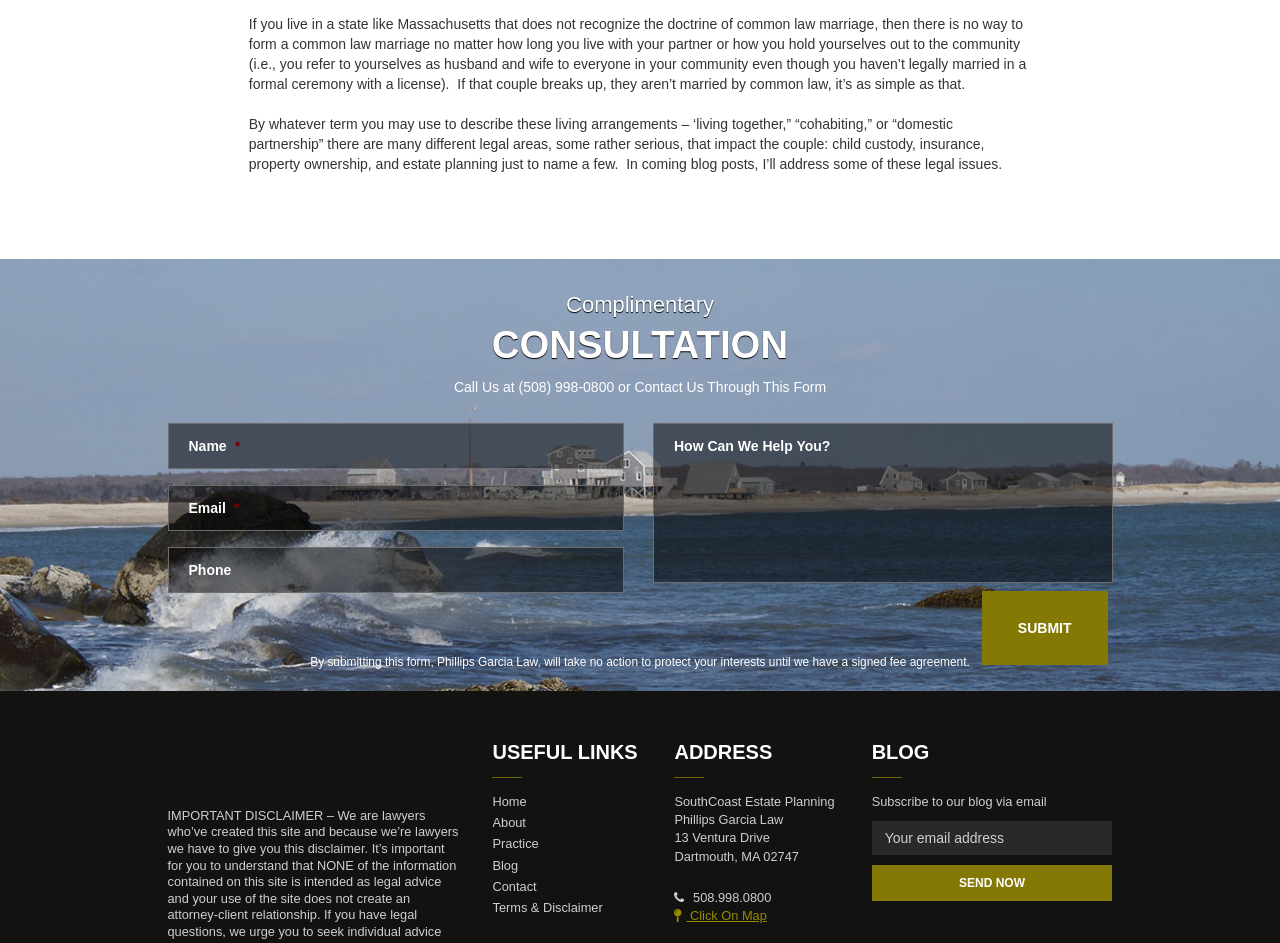Given the description of the UI element: "placeholder="Your email address"", predict the bounding box coordinates in the form of [left, top, right, bottom], with each value being a float between 0 and 1.

[0.681, 0.871, 0.869, 0.907]